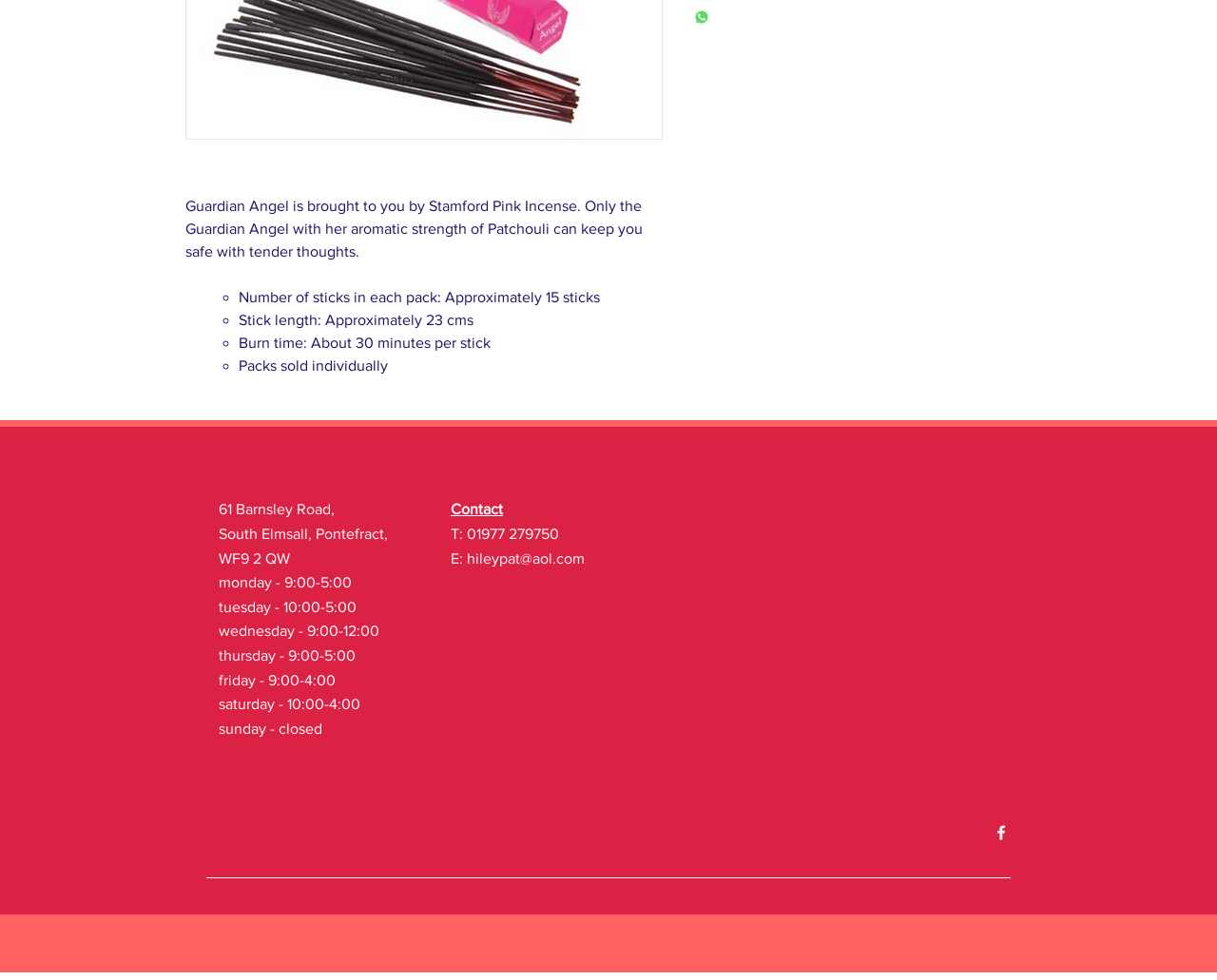Please specify the bounding box coordinates in the format (top-left x, top-left y, bottom-right x, bottom-right y), with all values as floating point numbers between 0 and 1. Identify the bounding box of the UI element described by: hileypat@aol.com

[0.384, 0.561, 0.48, 0.578]